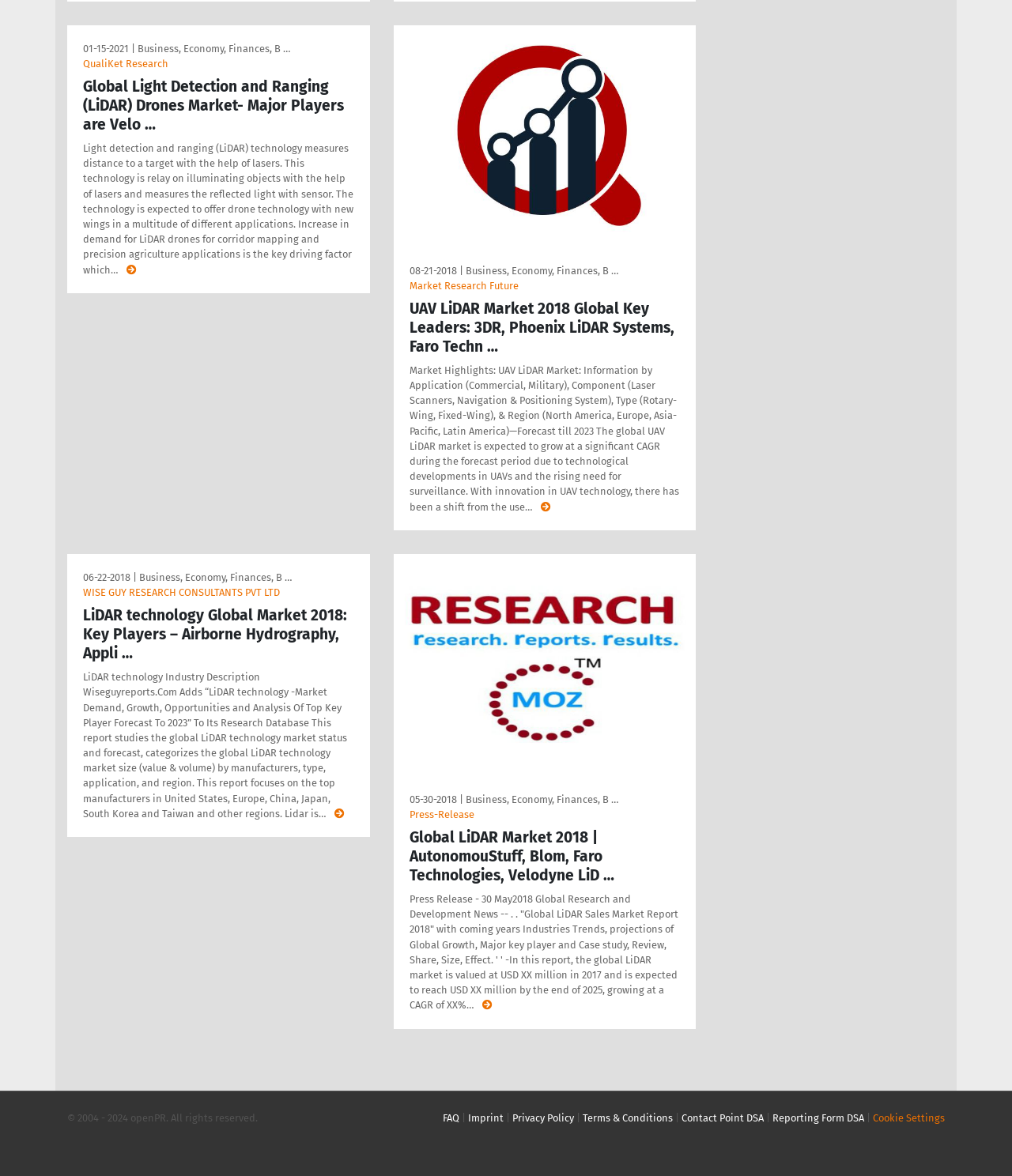Can you give a detailed response to the following question using the information from the image? What is the name of the company that published the report 'Global LiDAR Sales Market Report 2018'?

The report 'Global LiDAR Sales Market Report 2018' is mentioned in the news article with the title 'Global LiDAR Market 2018 | AutonomouStuff, Blom, Faro Technologies, Velodyne LiD …', which indicates that AutonomouStuff is one of the companies that published the report.